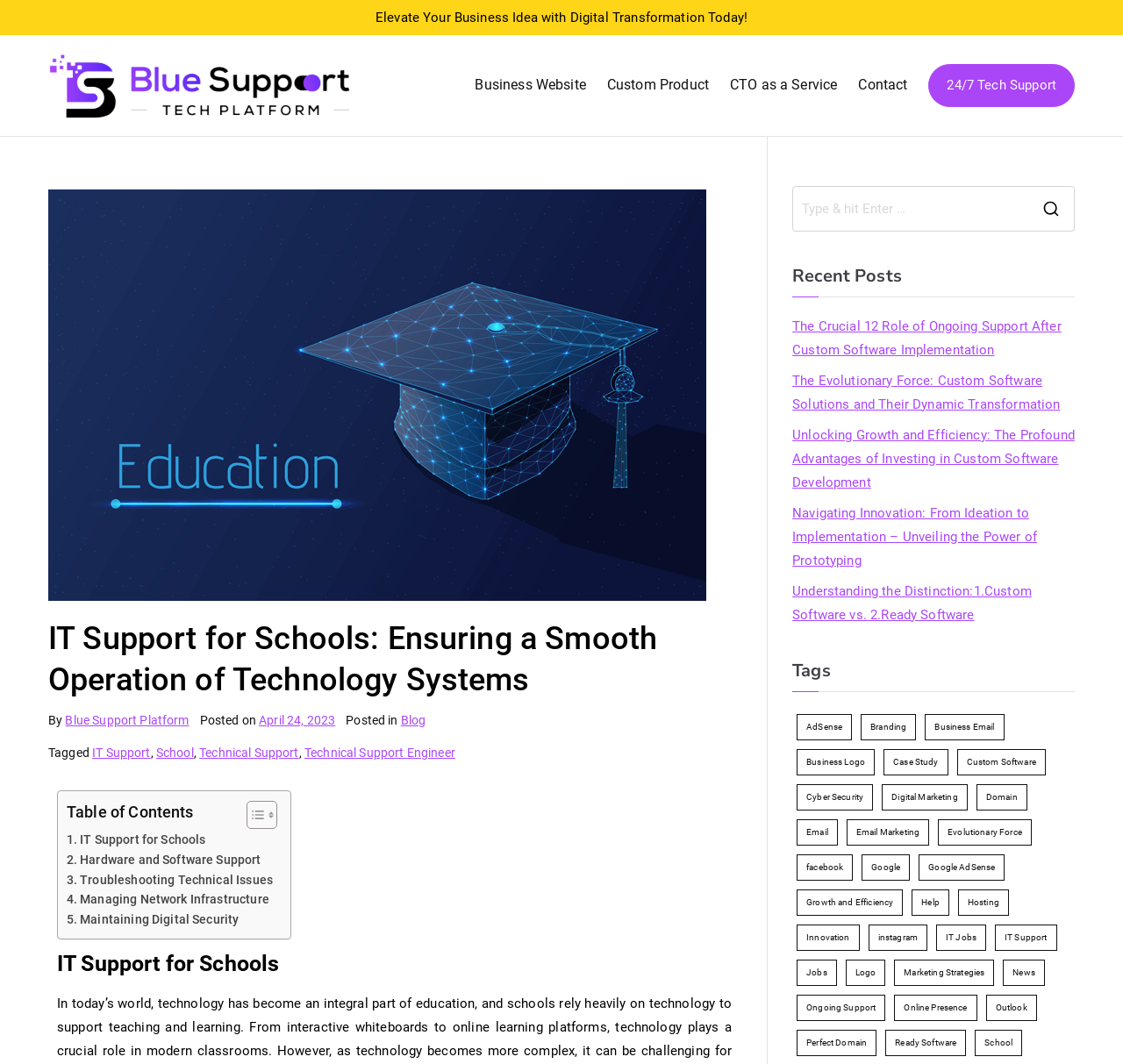Please look at the image and answer the question with a detailed explanation: What is the main topic of this webpage?

Based on the webpage's content, including the heading 'IT Support for Schools' and the links related to technical support, it can be inferred that the main topic of this webpage is IT support specifically for schools.